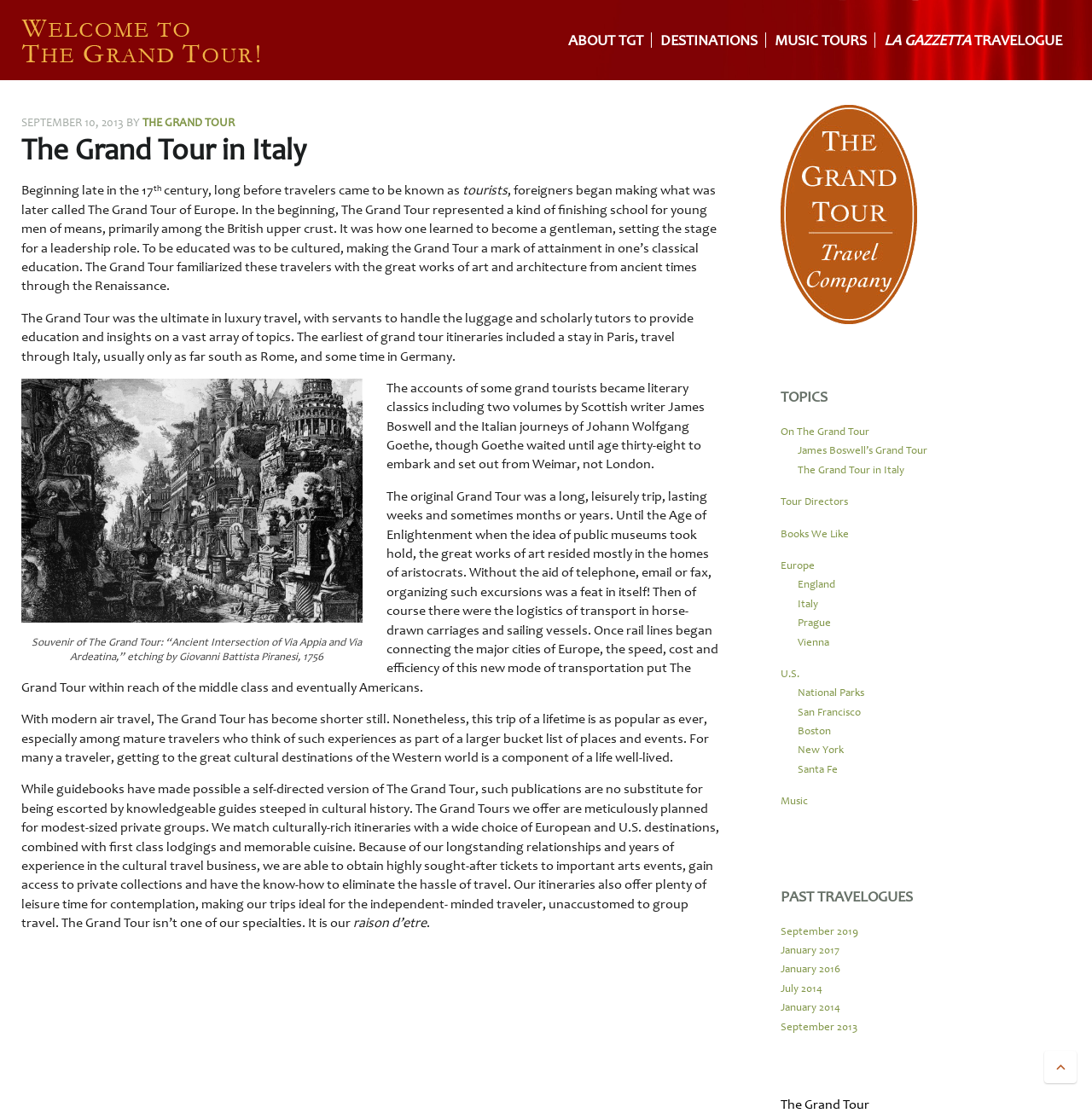What is the name of the Scottish writer mentioned on the webpage?
Refer to the image and provide a detailed answer to the question.

The name of the Scottish writer mentioned on the webpage is James Boswell, who is mentioned as having written about his Grand Tour experiences. This information can be found in the paragraph that discusses the literary classics written by Grand Tour travelers.